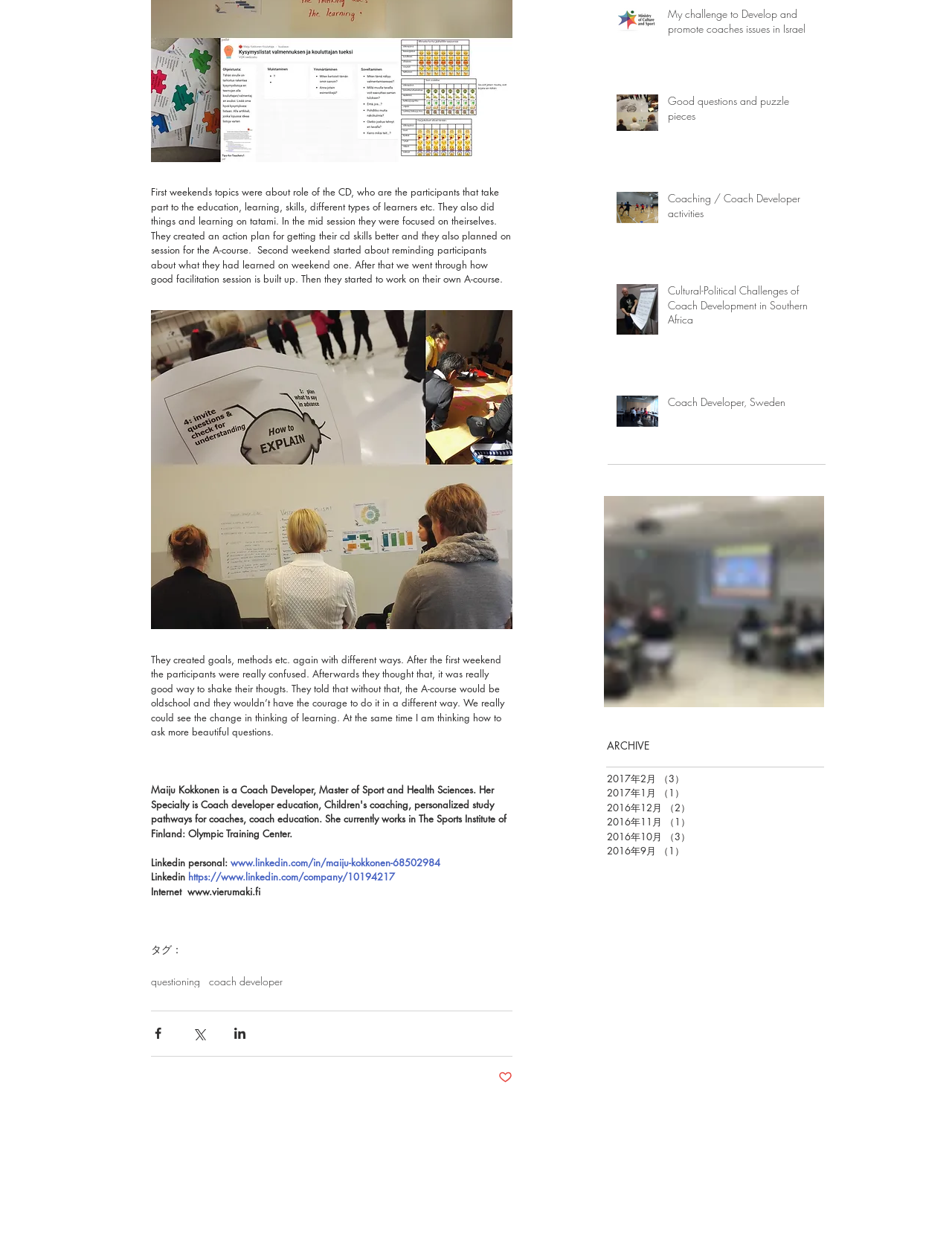Respond with a single word or short phrase to the following question: 
How many images are in the slide show gallery?

1